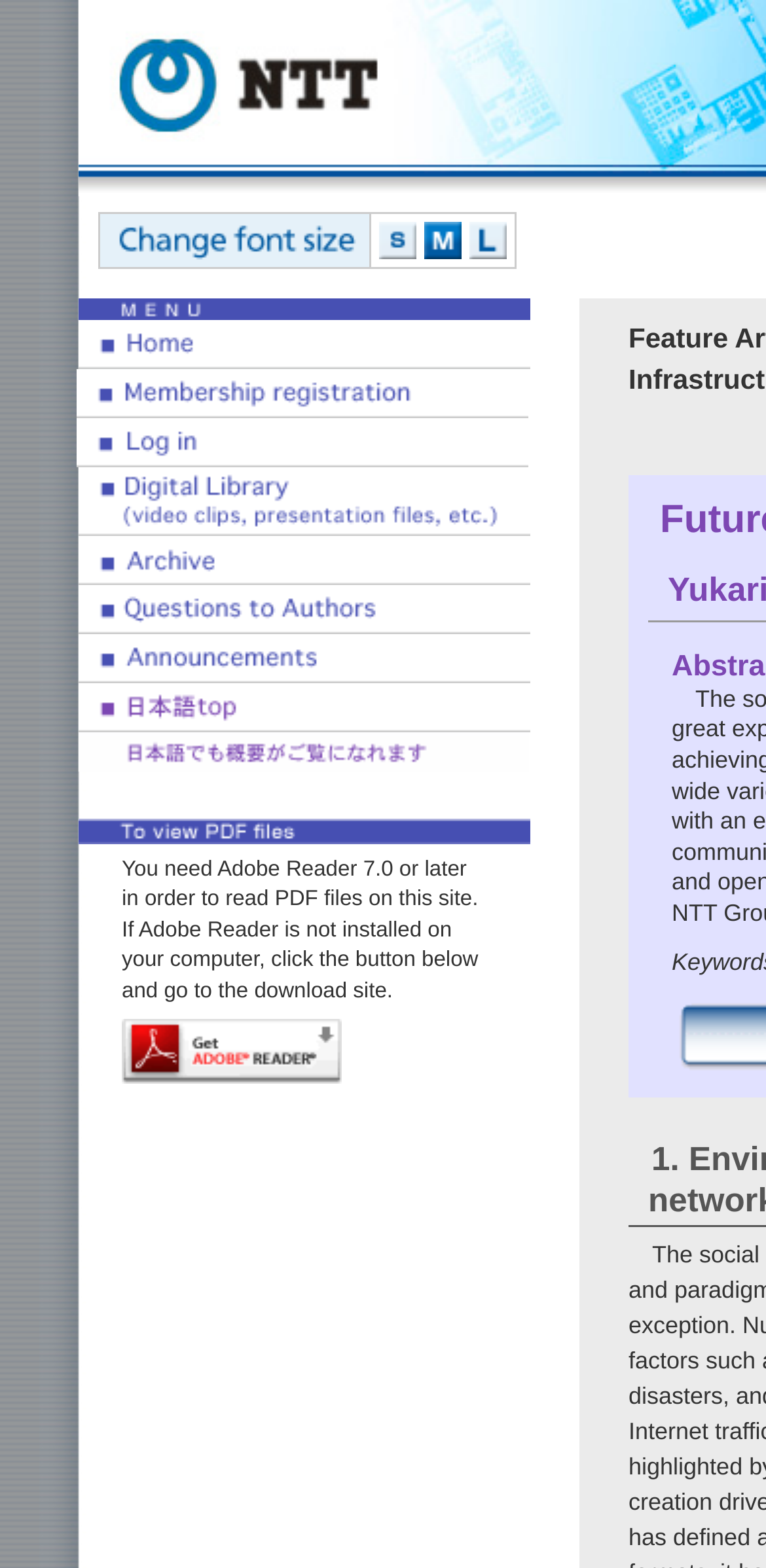Kindly determine the bounding box coordinates for the clickable area to achieve the given instruction: "Register Here".

None